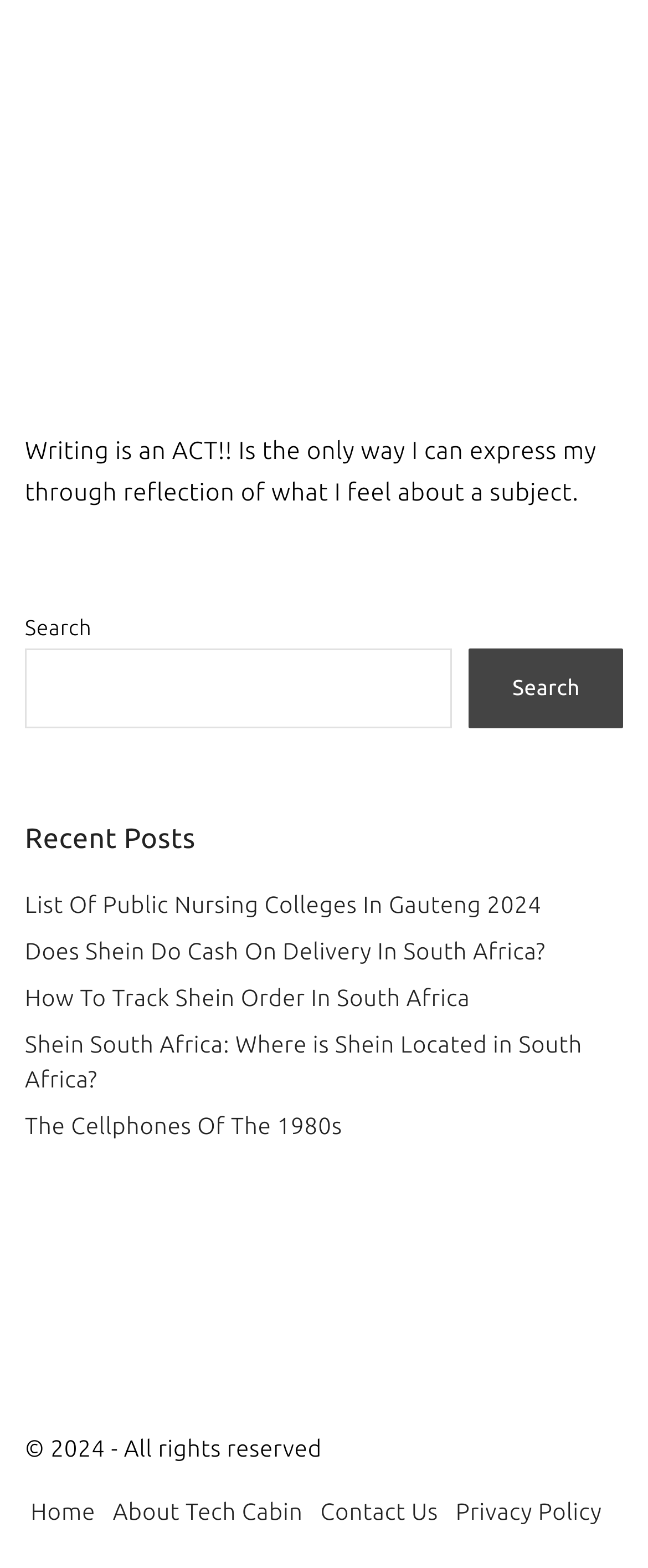Identify the bounding box for the UI element specified in this description: "About Tech Cabin". The coordinates must be four float numbers between 0 and 1, formatted as [left, top, right, bottom].

[0.174, 0.956, 0.467, 0.973]